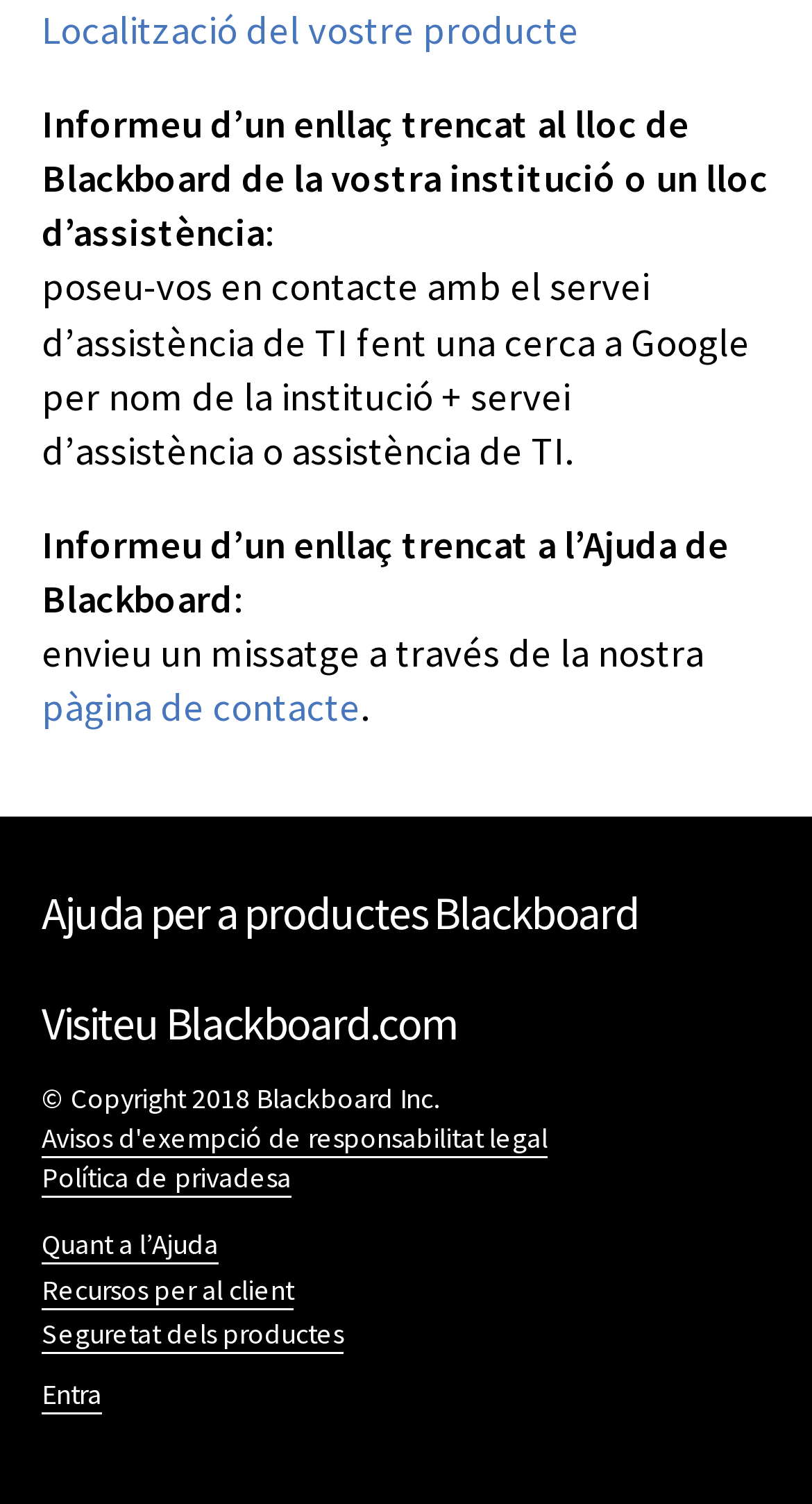Using the provided element description: "pàgina de contacte", identify the bounding box coordinates. The coordinates should be four floats between 0 and 1 in the order [left, top, right, bottom].

[0.051, 0.455, 0.444, 0.488]